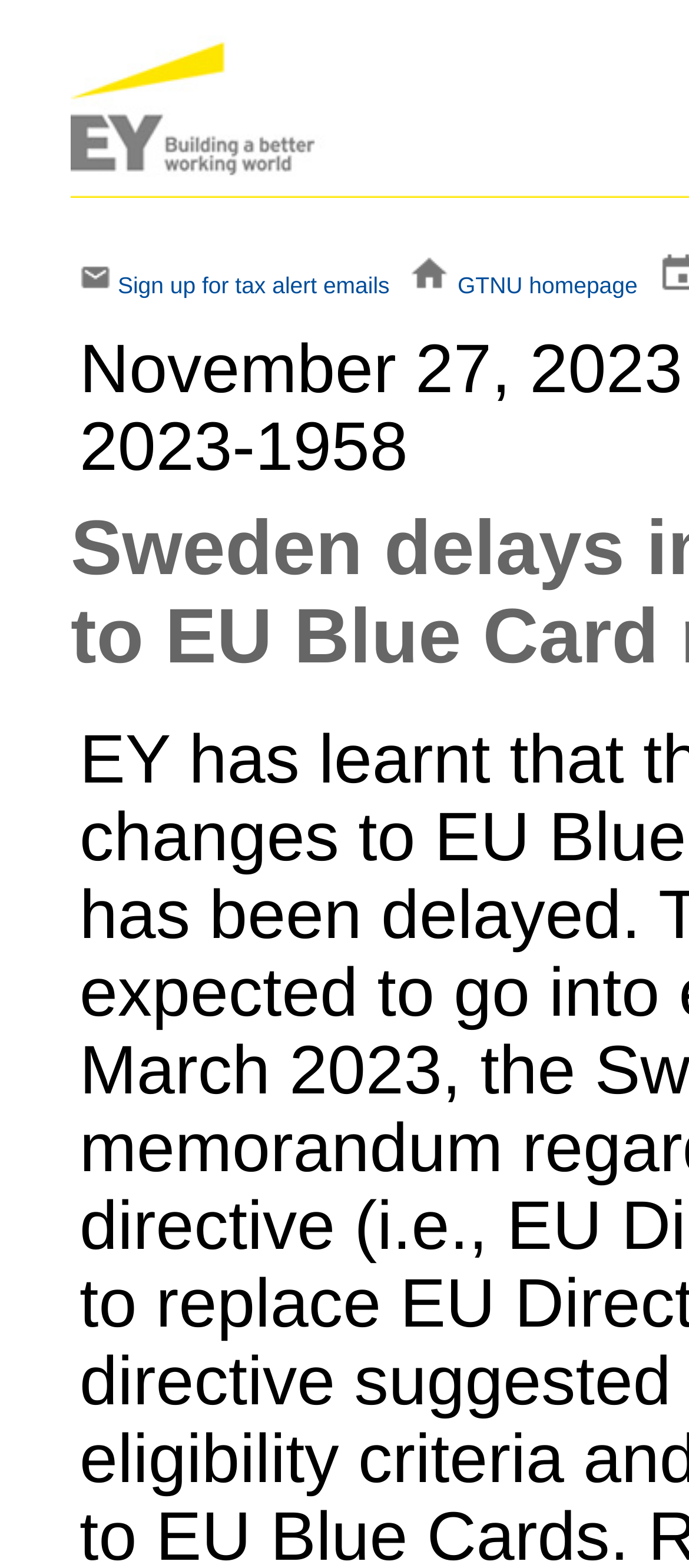What is the text of the last link in the top navigation bar?
Refer to the screenshot and answer in one word or phrase.

GTNU homepage